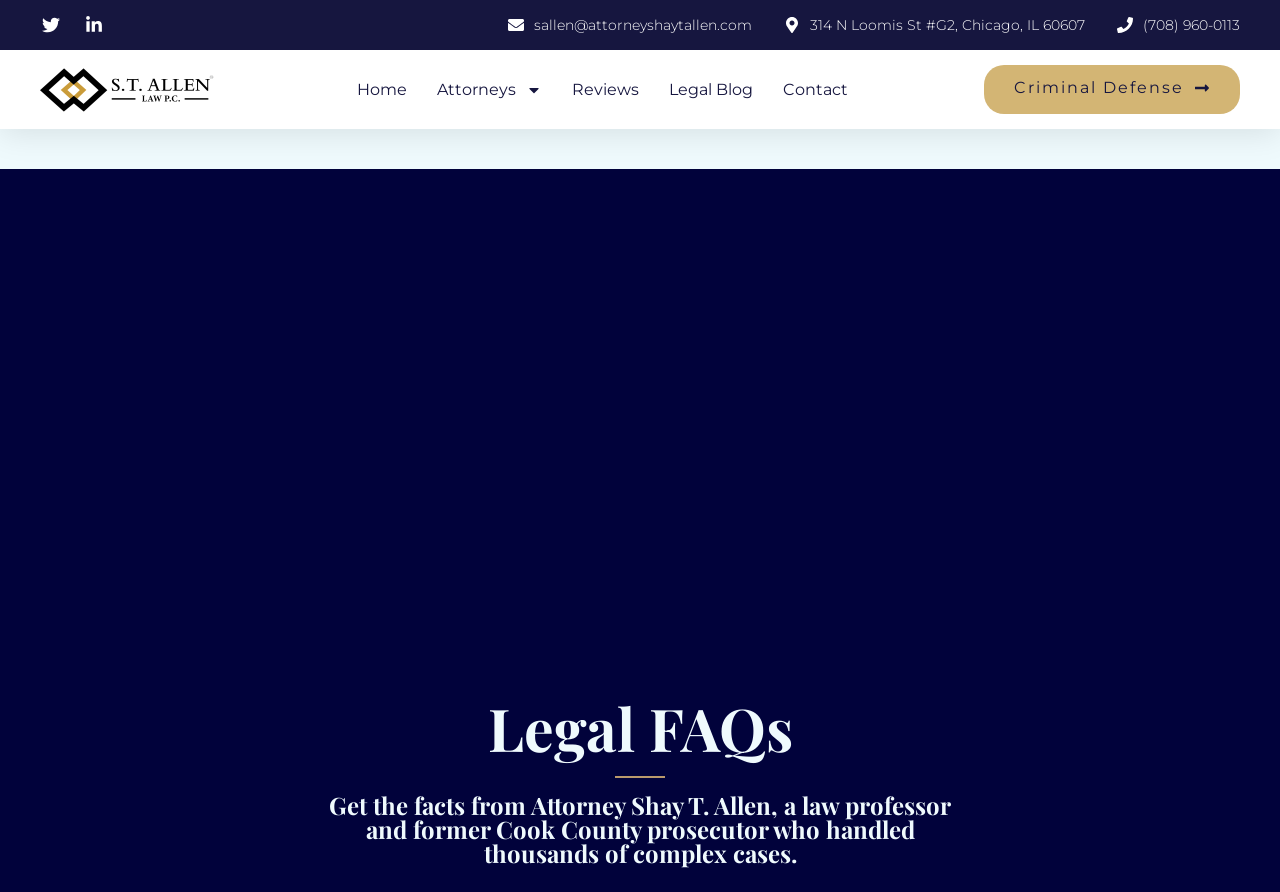Present a detailed account of what is displayed on the webpage.

This webpage is about criminal defense FAQs in Chicagoland, answered by expert attorney Shay T. Allen. At the top left, there is a logo of Shay Allen Attorney at Law, accompanied by a navigation menu with links to "Home", "Attorneys", "Reviews", "Legal Blog", and "Contact". The "Attorneys" link has a dropdown menu. 

Below the navigation menu, there is a section with the attorney's contact information, including an email address, physical address, and phone number. 

The main content of the webpage is divided into two sections. The first section has a heading "Legal FAQs" and is likely to contain a list of frequently asked questions about criminal defense. The second section has a heading that describes Attorney Shay T. Allen's credentials as a law professor and former Cook County prosecutor. 

There is also a link to "Criminal Defense" at the bottom right of the page. Overall, the webpage appears to be a resource for individuals seeking legal insights and guidance on criminal defense in Chicagoland.